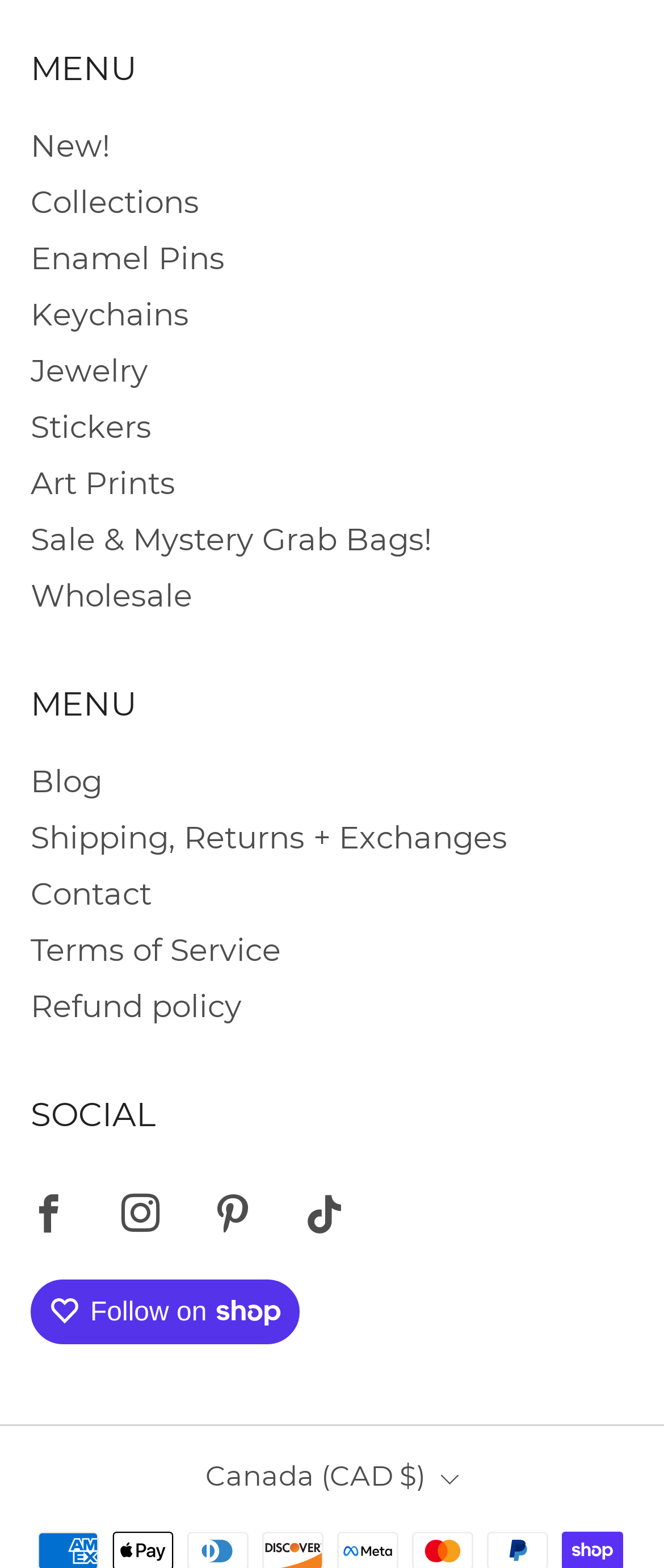What is the last social media platform listed?
Give a detailed response to the question by analyzing the screenshot.

I looked at the links under the 'SOCIAL' heading and found that the last one is 'Tiktok'.